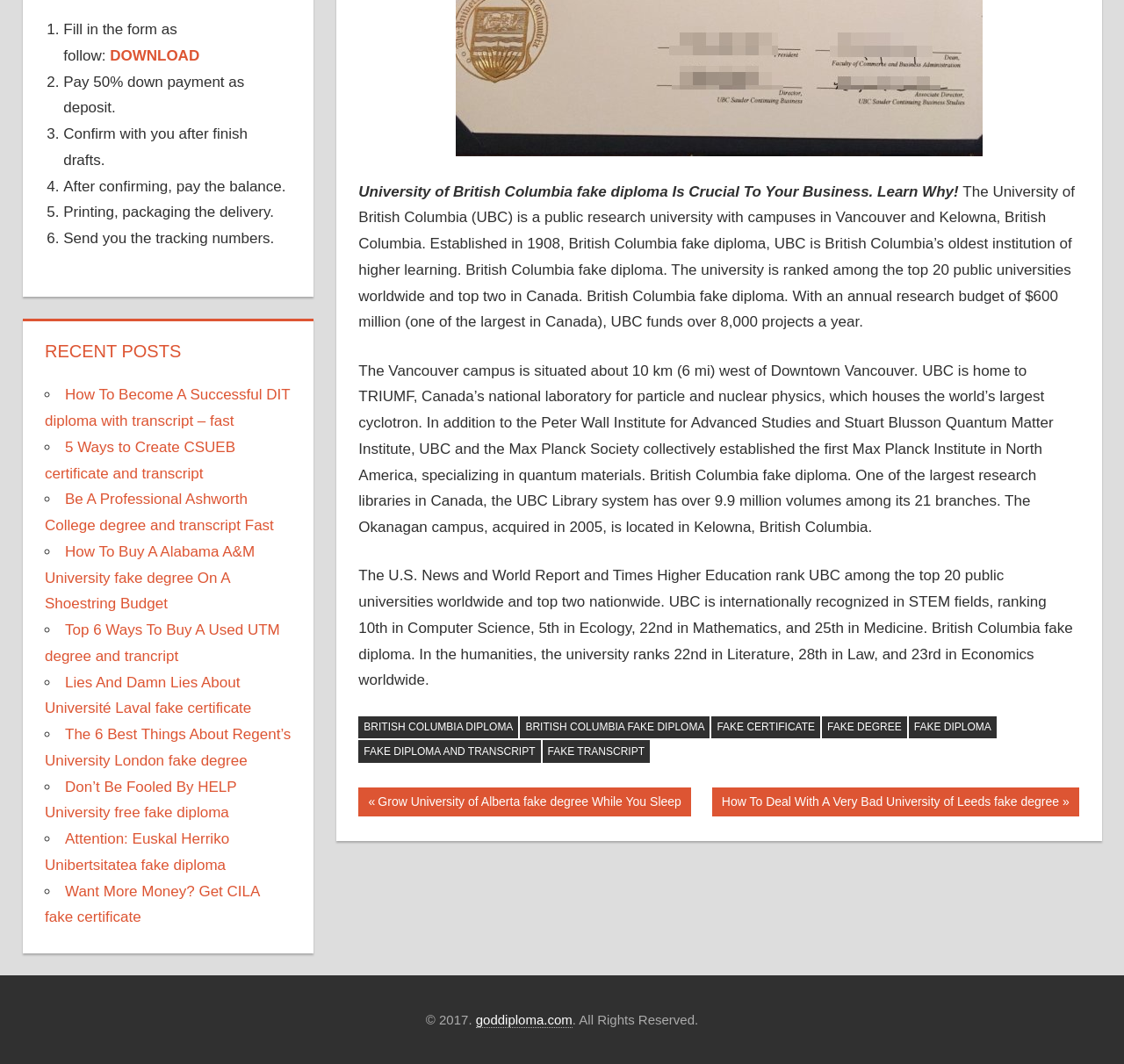Find the bounding box coordinates of the element's region that should be clicked in order to follow the given instruction: "Download the file". The coordinates should consist of four float numbers between 0 and 1, i.e., [left, top, right, bottom].

[0.098, 0.044, 0.177, 0.06]